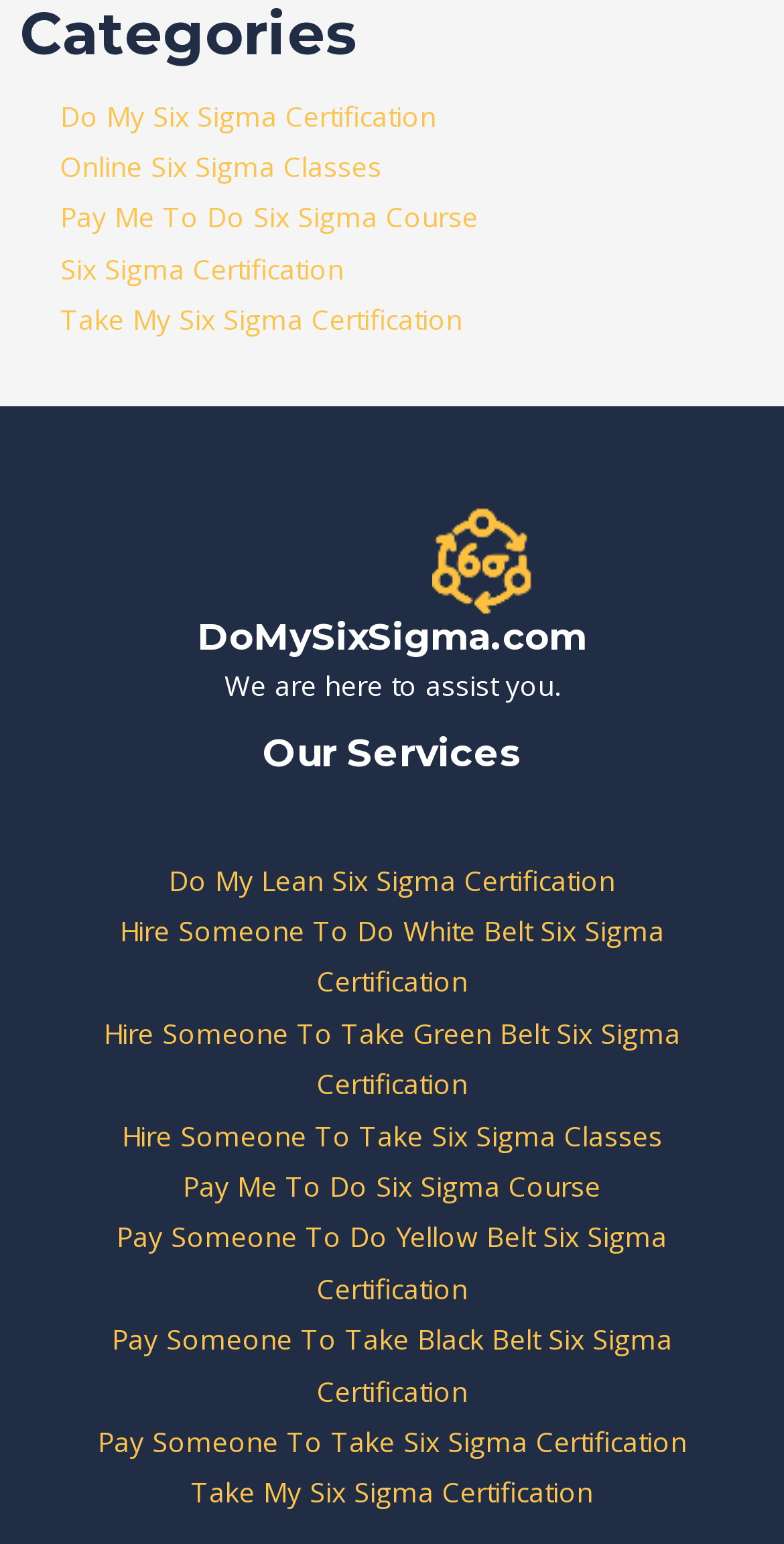Respond with a single word or phrase to the following question:
What is the main purpose of this website?

Six Sigma Certification